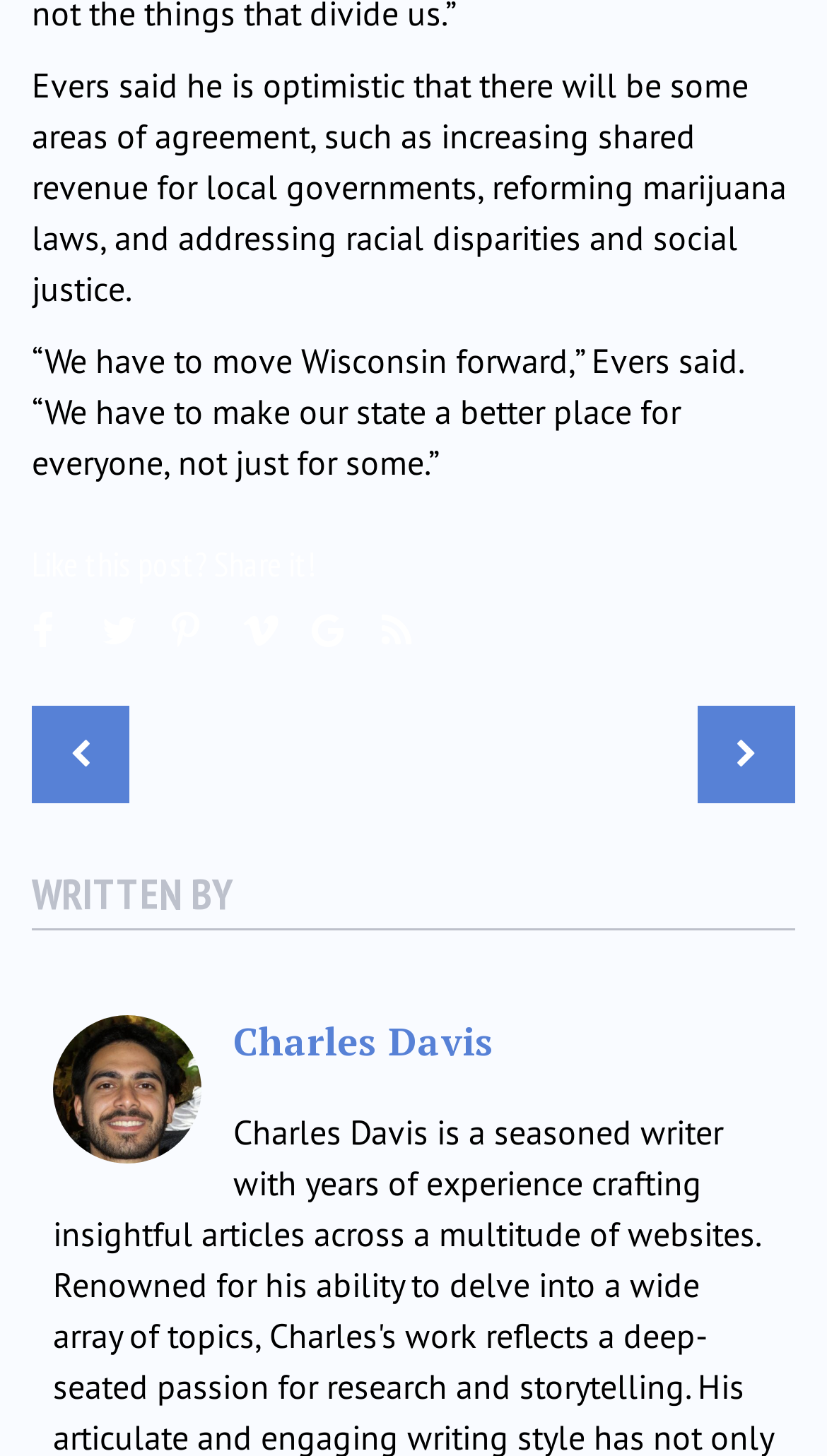Can you determine the bounding box coordinates of the area that needs to be clicked to fulfill the following instruction: "Visit Charles Davis' profile"?

[0.282, 0.697, 0.597, 0.732]